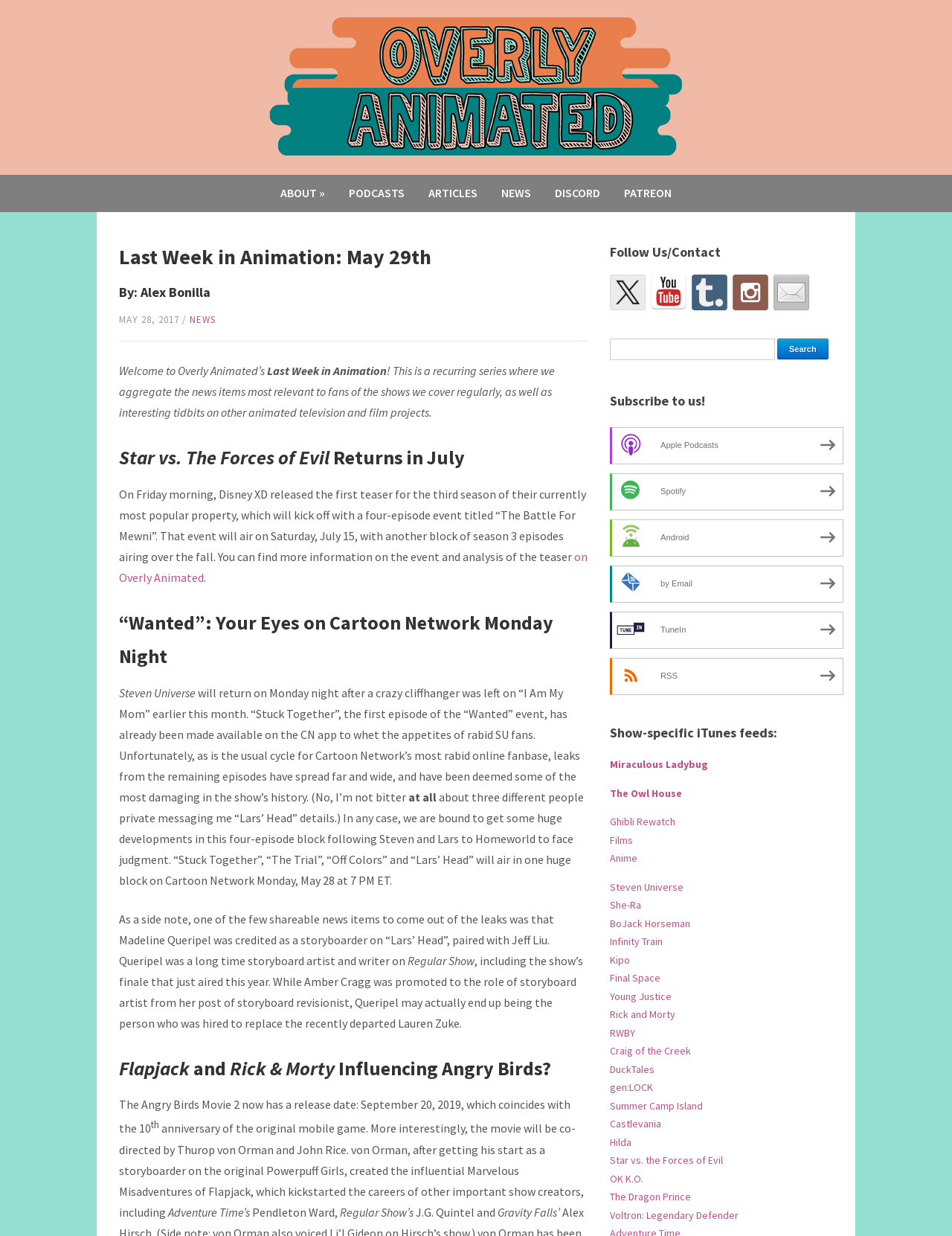Explain the webpage in detail, including its primary components.

The webpage is about the "Overly Animated Podcast" and features a collection of news articles and updates on various animated TV shows and films. At the top, there is a logo of the podcast and a navigation menu with links to different sections of the website, including "About", "Podcasts", "Articles", "News", "Discord", and "Patreon".

Below the navigation menu, there is a heading that reads "Last Week in Animation: May 29th" followed by a subheading "By: Alex Bonilla" and a timestamp "MAY 28, 2017". The main content of the page is divided into several sections, each with its own heading and text.

The first section is about the return of "Star vs. The Forces of Evil" in July, with a brief summary of the upcoming season and a link to more information on the podcast's website. The second section is about the "Wanted" event on Cartoon Network, which includes a new episode of "Steven Universe" and some leaked information about the show.

The third section is about the influence of "Flapjack" and "Rick & Morty" on the upcoming "Angry Birds Movie 2", with some details about the movie's release date and its co-directors. The rest of the page features more news articles and updates on various animated shows, including "Regular Show", "Gravity Falls", and "BoJack Horseman".

On the right side of the page, there is a section with links to the podcast's social media profiles, including Twitter, YouTube, Tumblr, Instagram, and email. There is also a search bar and a section with links to subscribe to the podcast on various platforms, including Apple Podcasts, Spotify, and Android.

At the bottom of the page, there are more links to show-specific iTunes feeds, including "Miraculous Ladybug", "The Owl House", and "Steven Universe", among others.